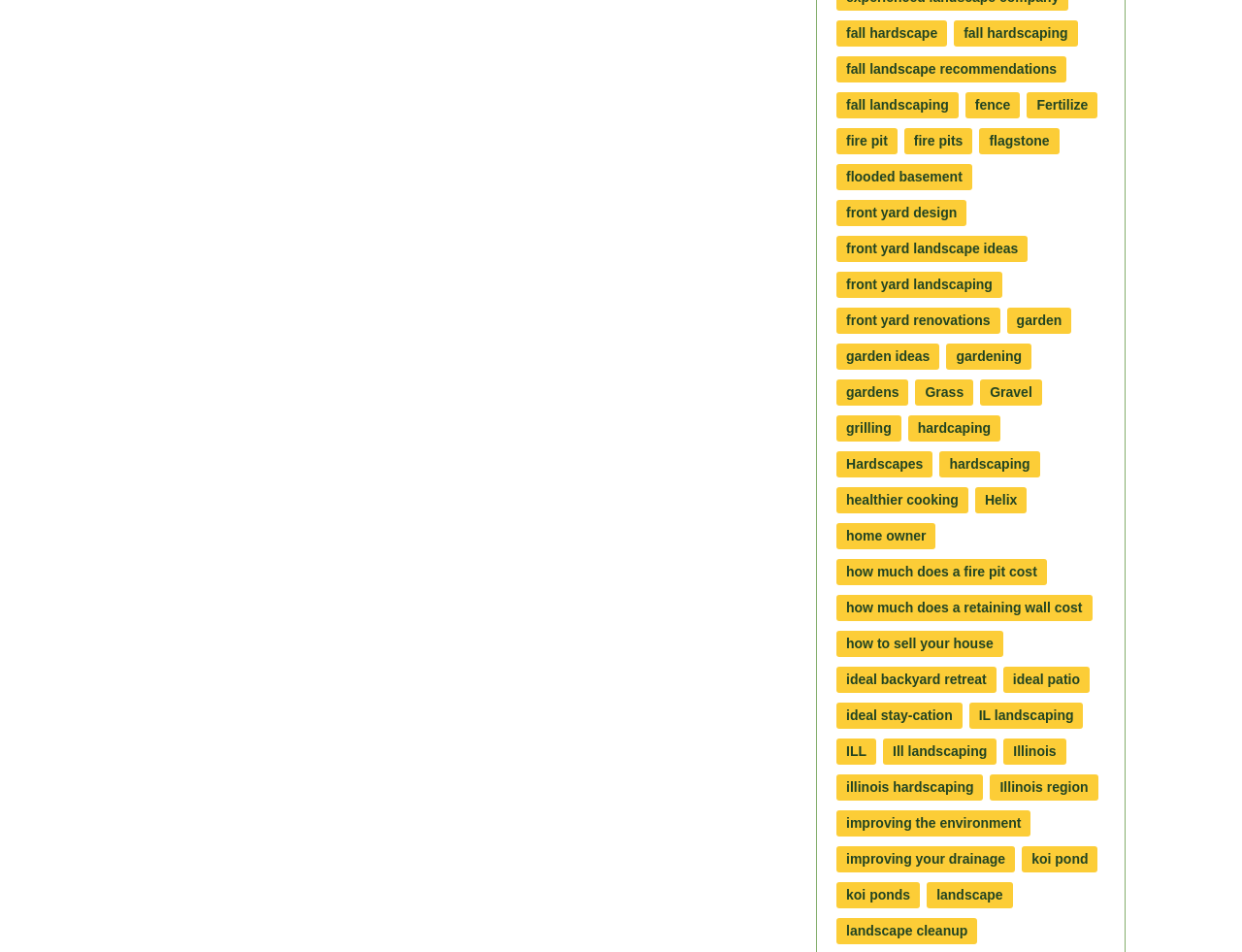Please provide a comprehensive response to the question below by analyzing the image: 
What is the most common word in the links?

After analyzing the links on the webpage, I noticed that the word 'land' appears frequently, particularly in phrases such as 'landscape', 'landscaping', and 'landowner'.